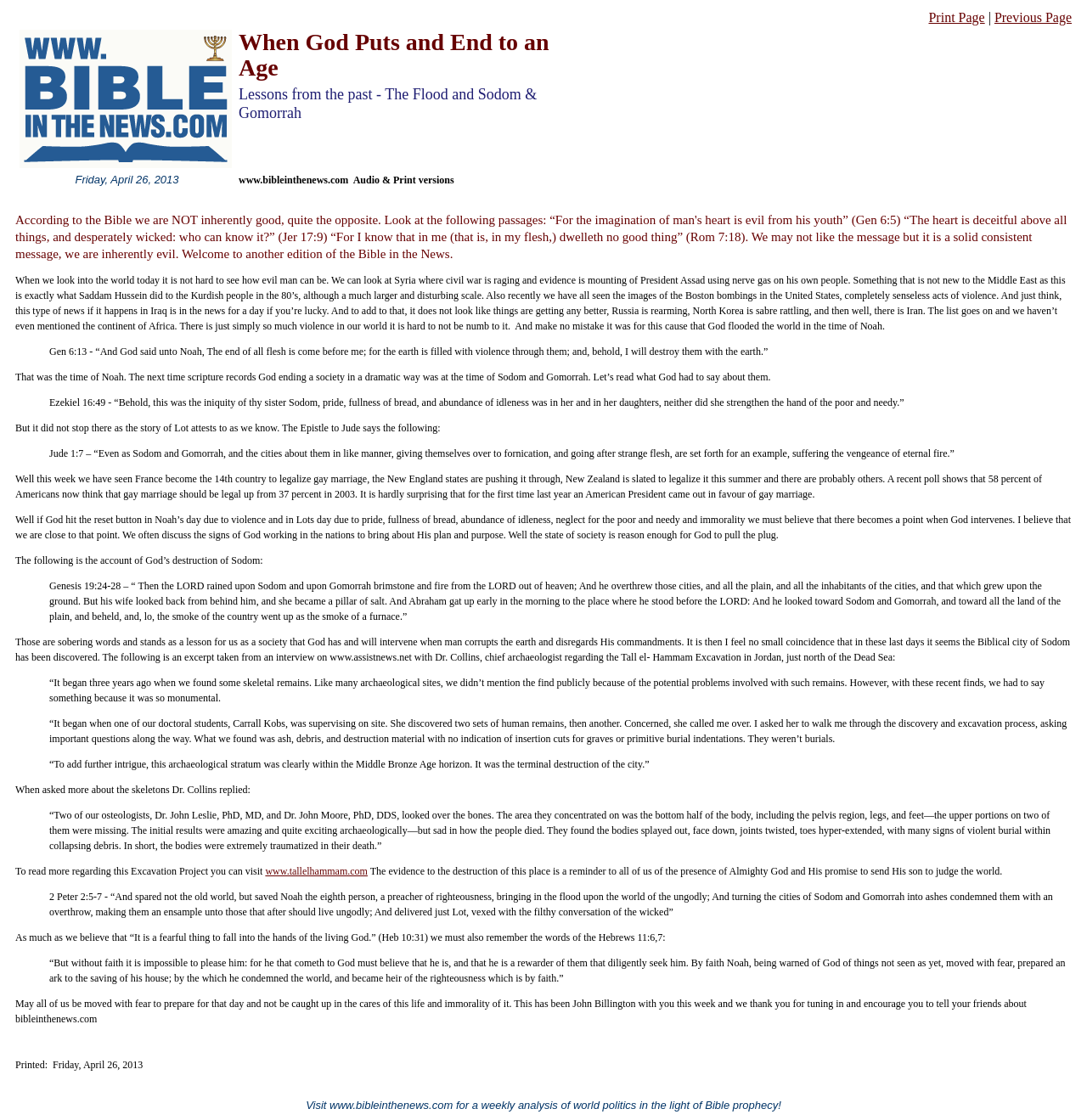Write a detailed summary of the webpage, including text, images, and layout.

The webpage is titled "Bible in the News | When God Puts and End to an Age" and features a layout with a prominent header section at the top. In the top-right corner, there are three links: "Print Page", a separator, and "Previous Page". Below the header, there is a table with two rows, each containing two cells. The first cell of the first row contains an image with the text "The Bible in the News", while the second cell has a title "When God Puts and End to an Age Lessons from the past - The Flood and Sodom & Gomorrah". The second row has a cell with the date "Friday, April 26, 2013" and another cell with a link to the website "www.bibleinthenews.com" along with the text "Audio & Print versions".

The main content of the webpage is a long article with multiple sections, each discussing a different topic related to Bible prophecy and current events. The article begins by describing the violence and evil in the world today, citing examples such as the Syrian civil war and the Boston bombings. It then transitions to discussing the story of Noah and the flood, quoting from the Bible and highlighting the similarities between the violence of Noah's time and the present day.

The article continues by discussing the story of Sodom and Gomorrah, quoting from the Bible and describing the destruction of the cities. It then mentions the recent legalization of gay marriage in France and the increasing acceptance of it in other countries, drawing parallels between the immorality of Sodom and the current state of society.

The article also features several blockquotes, which contain Bible verses and excerpts from an interview with Dr. Collins, an archaeologist, about the discovery of the ancient city of Sodom. The blockquotes are indented and have a distinct formatting, making them stand out from the rest of the text.

Throughout the article, there are also links to external websites, such as "www.tallelhammam.com", which provides more information about the excavation project. The article concludes with a call to action, encouraging readers to prepare for the coming judgment and to visit the website "bibleinthenews.com" for more information.

At the bottom of the webpage, there is a footer section with a link to the website "www.bibleinthenews.com" and a call to action to visit the website for a weekly analysis of world politics in the light of Bible prophecy.